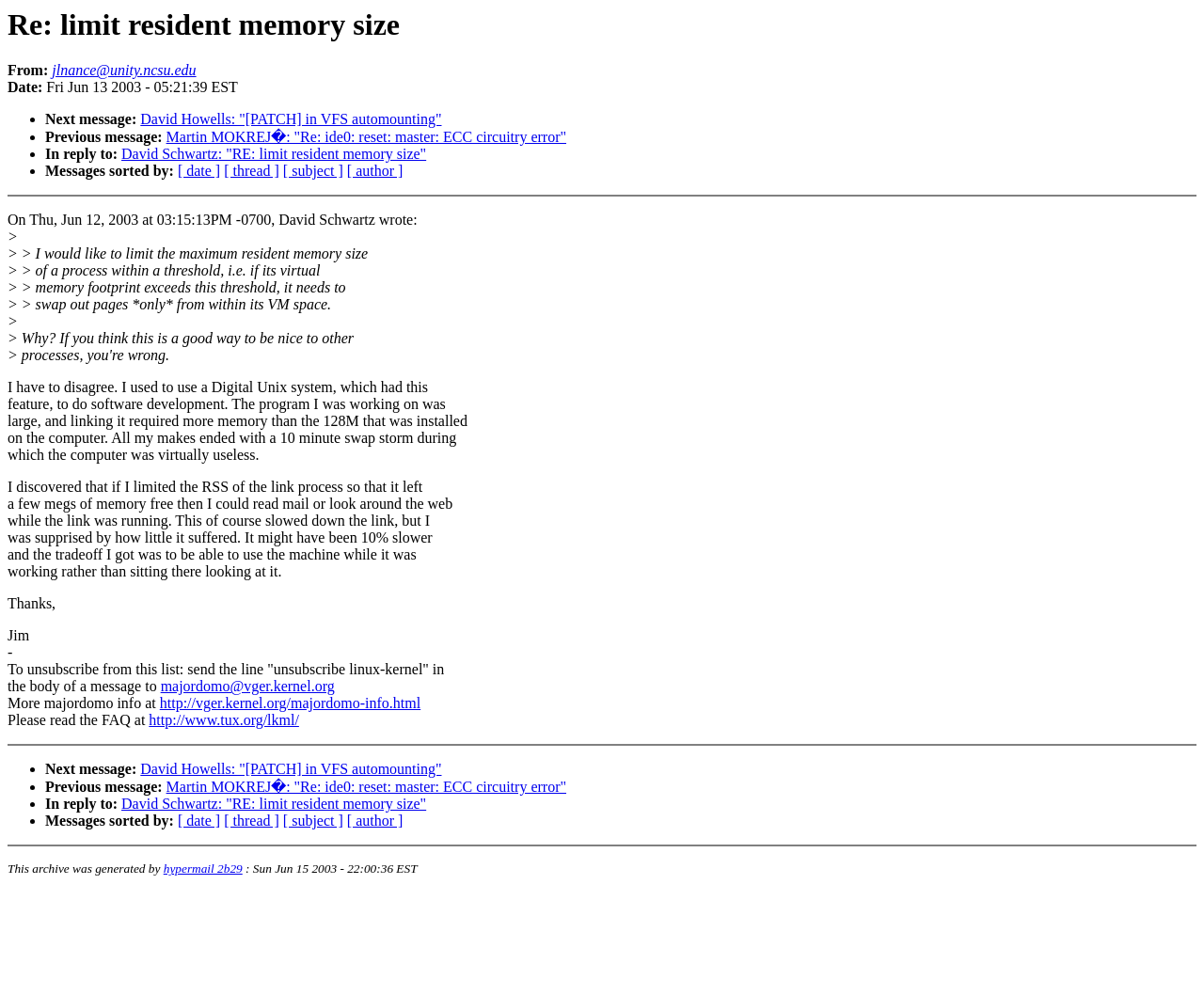Who sent the email?
Based on the image content, provide your answer in one word or a short phrase.

Jim